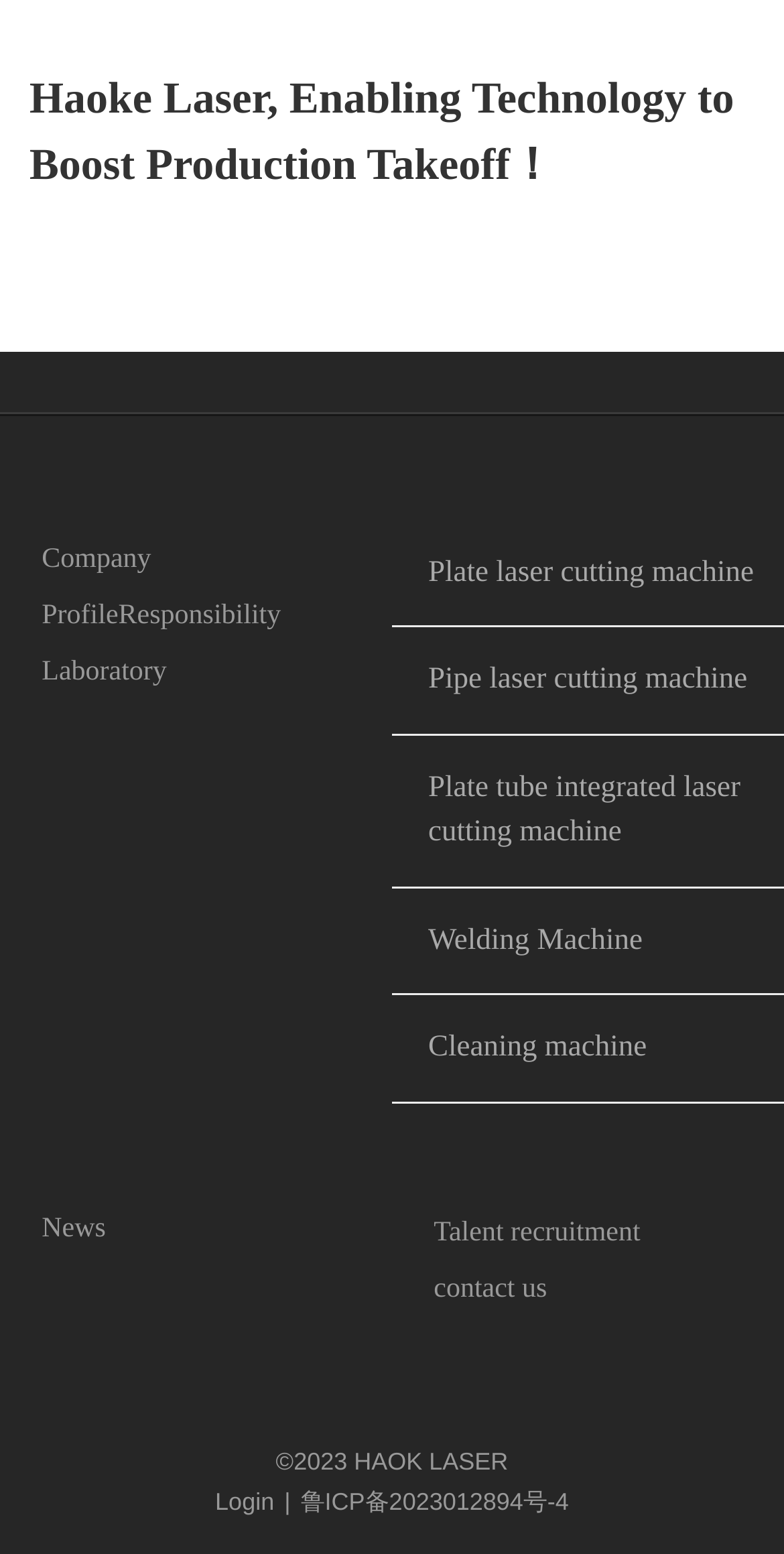Give a concise answer using one word or a phrase to the following question:
What is the company name?

Haoke Laser